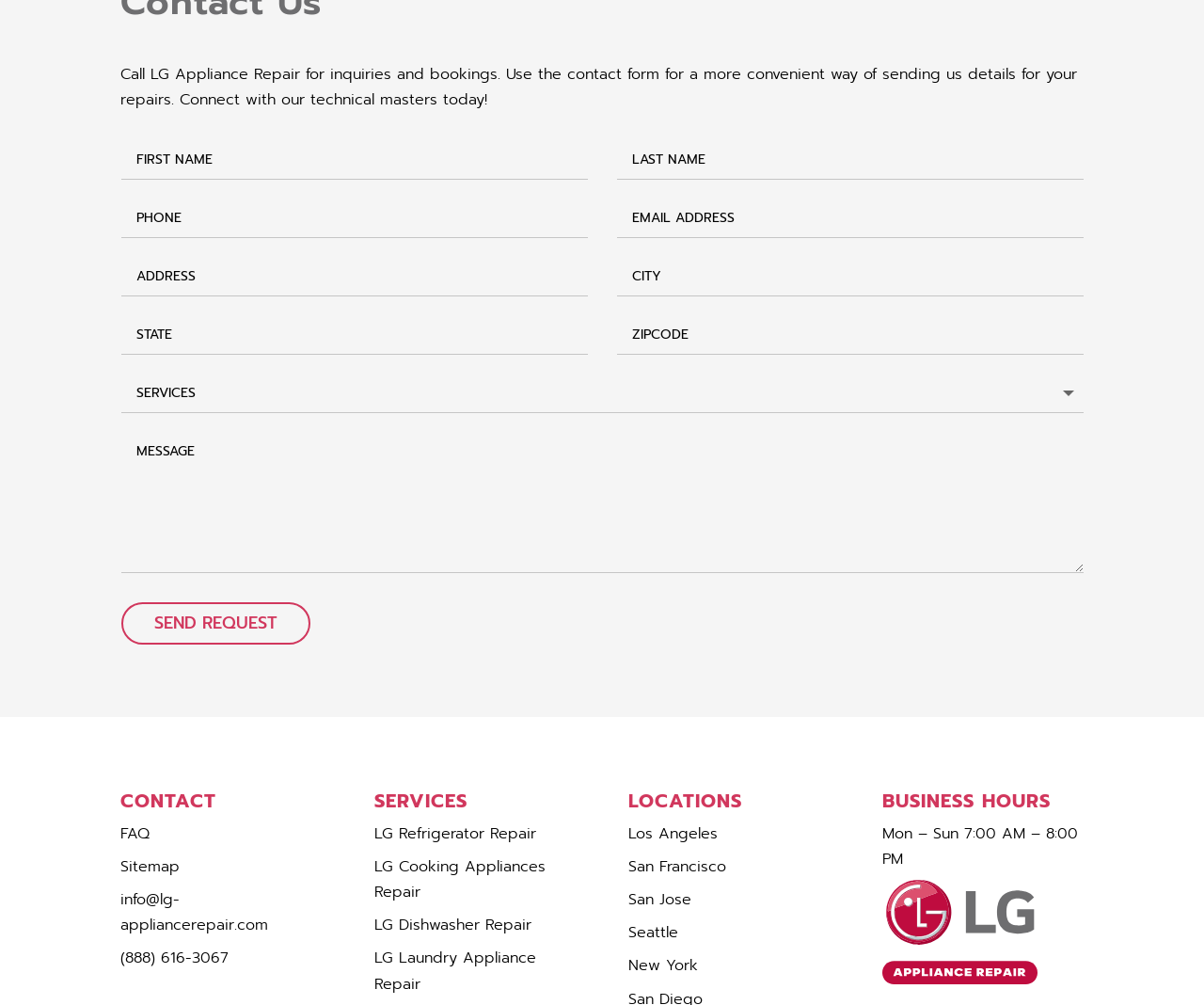Please find the bounding box coordinates in the format (top-left x, top-left y, bottom-right x, bottom-right y) for the given element description. Ensure the coordinates are floating point numbers between 0 and 1. Description: LG Cooking Appliances Repair

[0.311, 0.851, 0.453, 0.899]